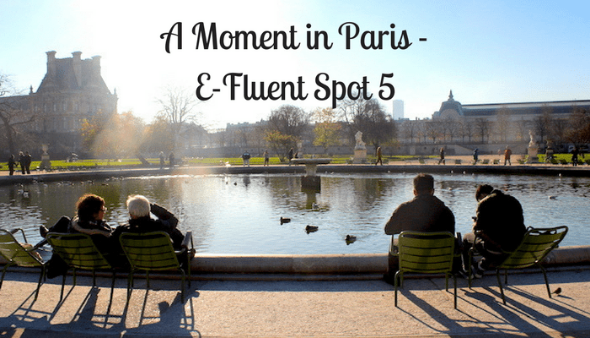Describe the image with as much detail as possible.

In this picturesque scene titled "A Moment in Paris - E-Fluent Spot 5," we see a serene view of the iconic Parisian landscape, captured during a sunlit afternoon. The image features a tranquil pond surrounded by elegantly arranged chairs, where a group of people sits leisurely, enjoying the peaceful ambiance. The reflections in the water and the soft light illuminate the surroundings, highlighting the architectural beauty in the backdrop, including the renowned Louvre Museum. This moment encapsulates the essence of Paris, inviting viewers to immerse themselves in the charm of the city while reminiscing about a delightful experience shared by bloggers and influencers during their visit.